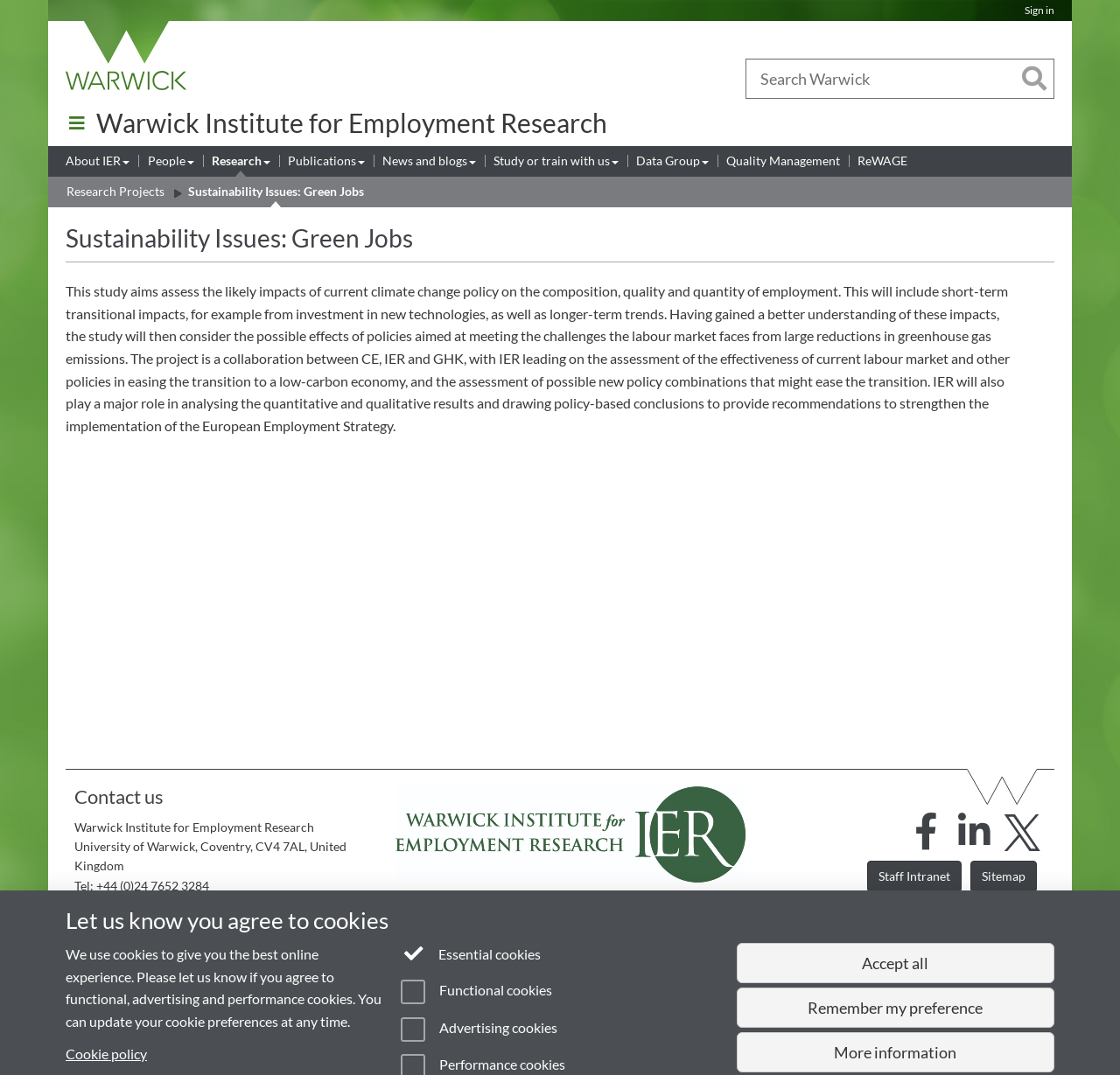Determine the bounding box coordinates for the UI element with the following description: "Warwick Institute for Employment Research". The coordinates should be four float numbers between 0 and 1, represented as [left, top, right, bottom].

[0.086, 0.099, 0.542, 0.129]